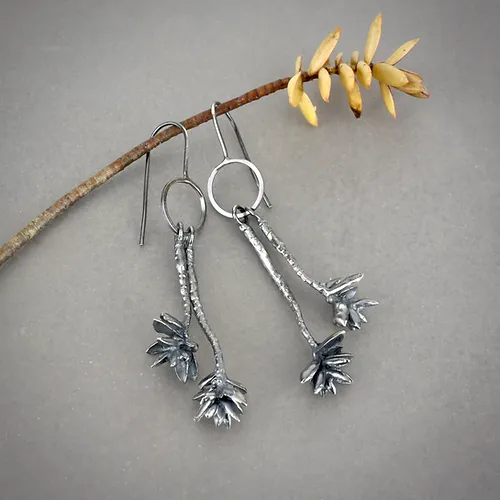What is the inspiration behind the earrings' design?
Using the visual information, answer the question in a single word or phrase.

Hebe plant